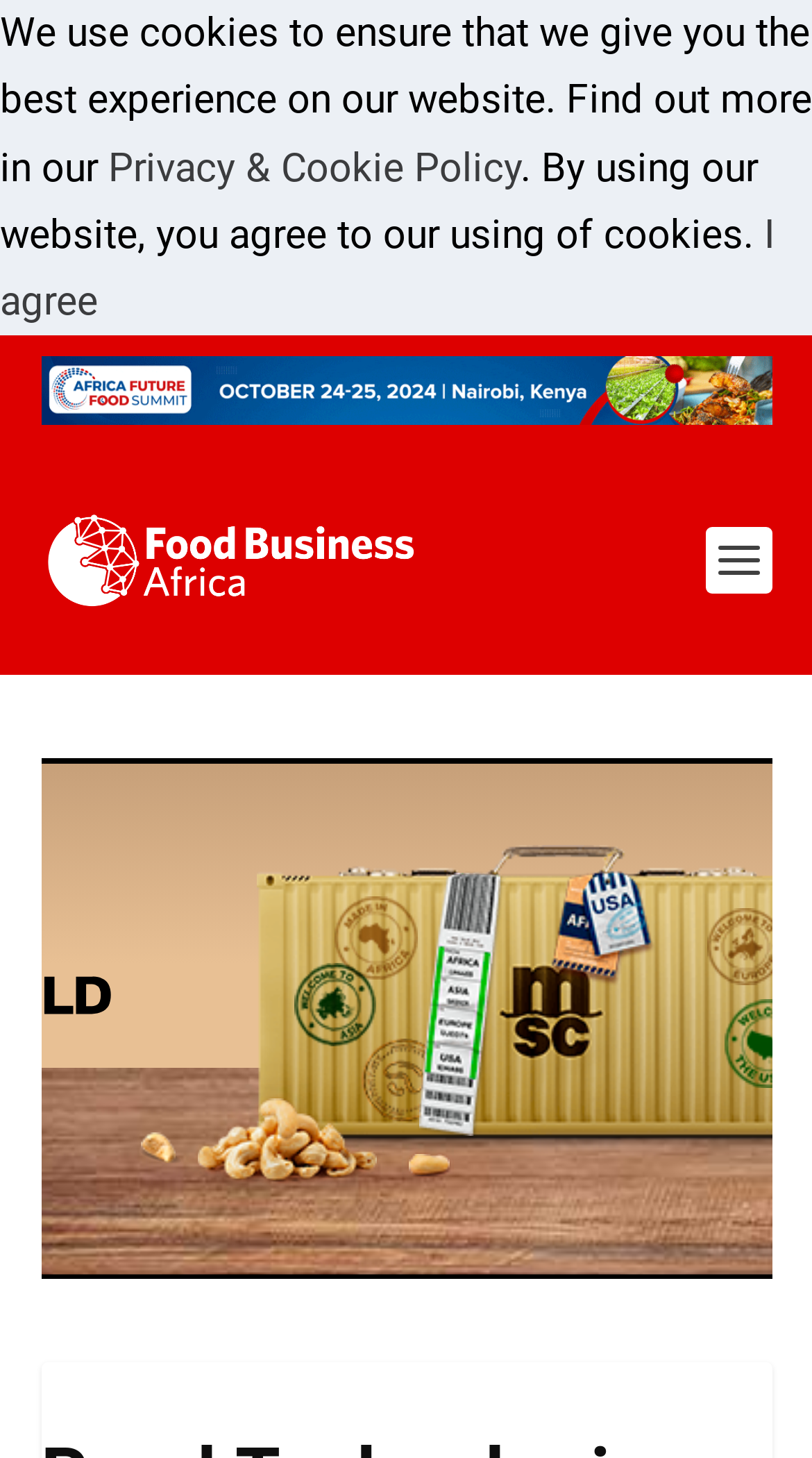Based on the element description: "Wade Mark", identify the bounding box coordinates for this UI element. The coordinates must be four float numbers between 0 and 1, listed as [left, top, right, bottom].

None